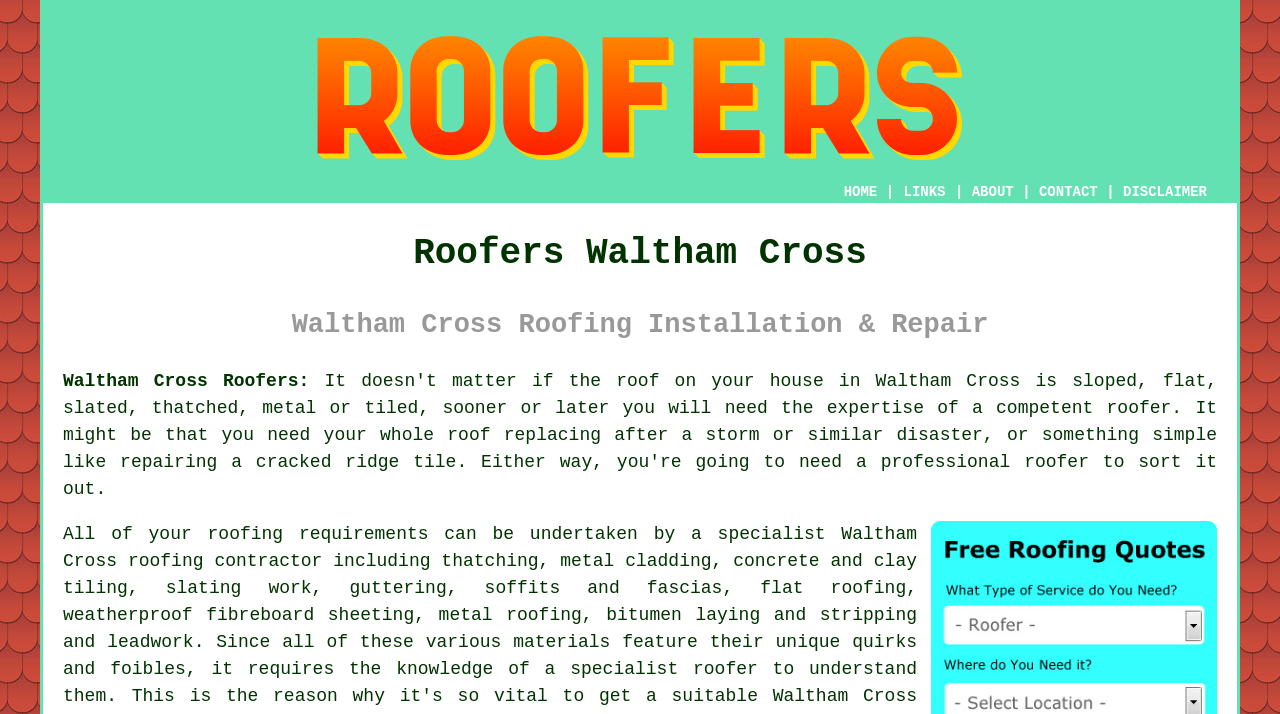Determine the bounding box coordinates (top-left x, top-left y, bottom-right x, bottom-right y) of the UI element described in the following text: DISCLAIMER

[0.877, 0.258, 0.943, 0.28]